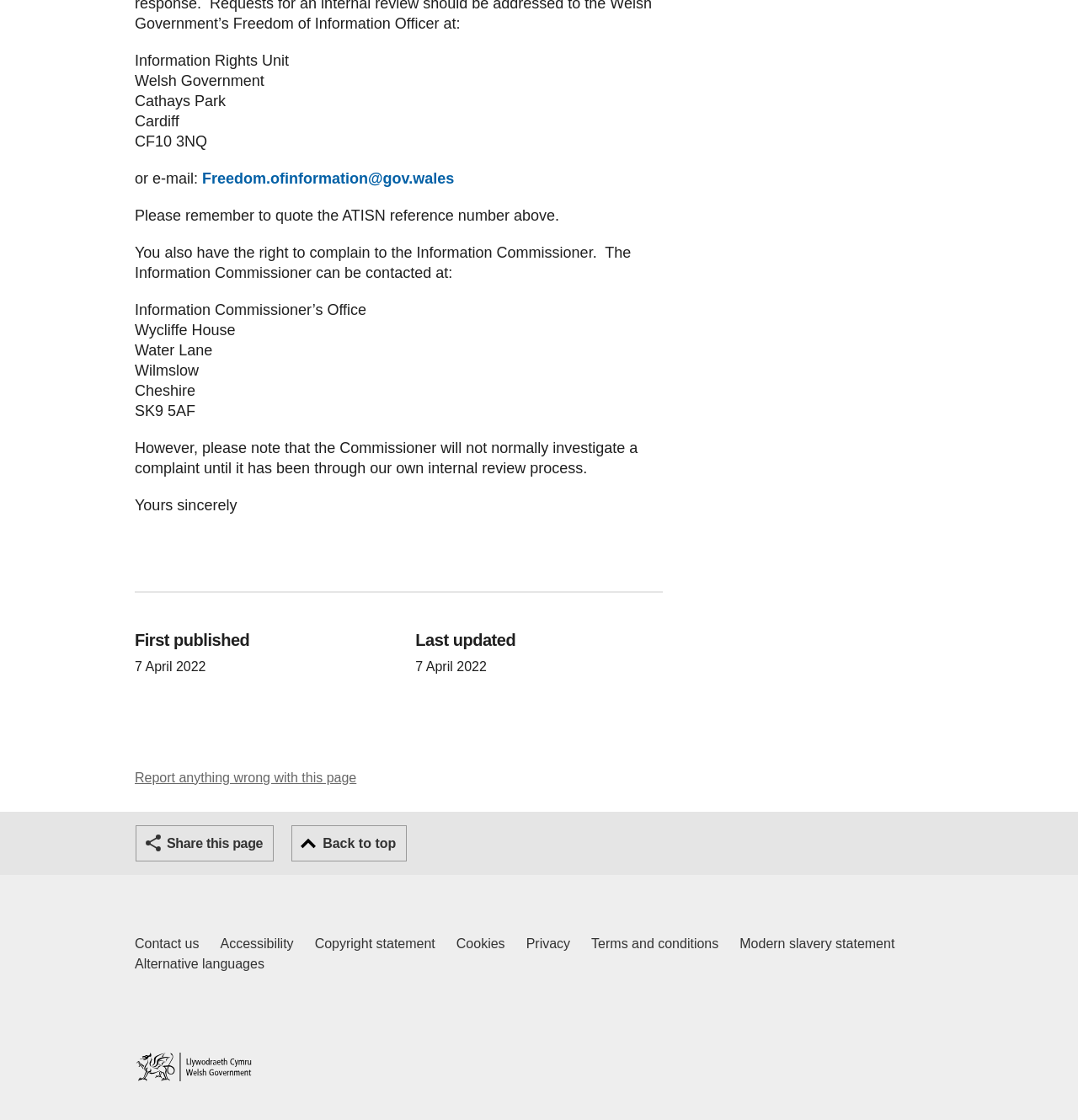What is the purpose of the 'Report anything wrong with this page' link?
Use the information from the screenshot to give a comprehensive response to the question.

I inferred the purpose of the link by reading the text 'Report anything wrong with this page' and understanding that it is a call to action to report any issues with the page.